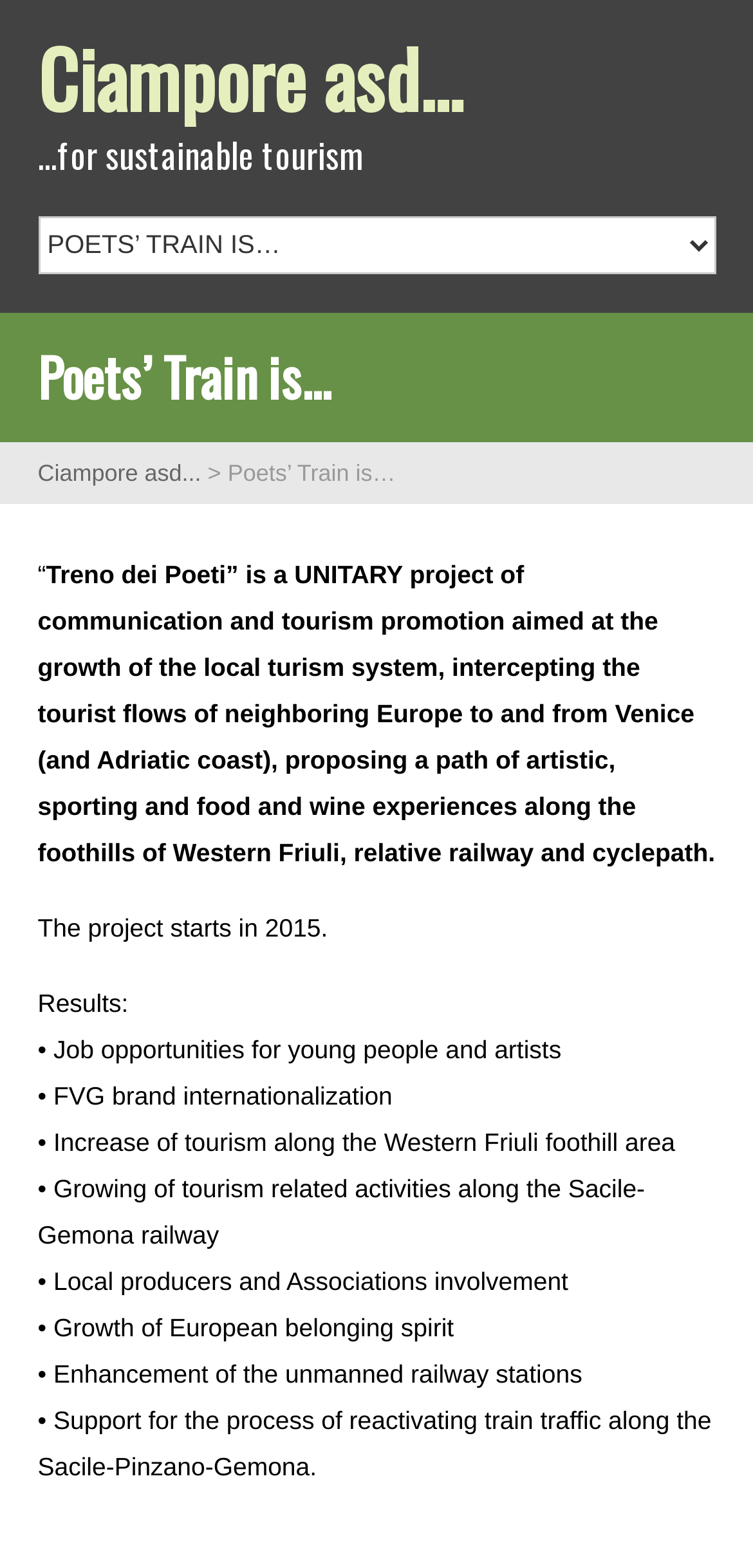From the image, can you give a detailed response to the question below:
When did the project start?

According to the webpage, the project starts in 2015, as mentioned in the sentence 'The project starts in 2015.'